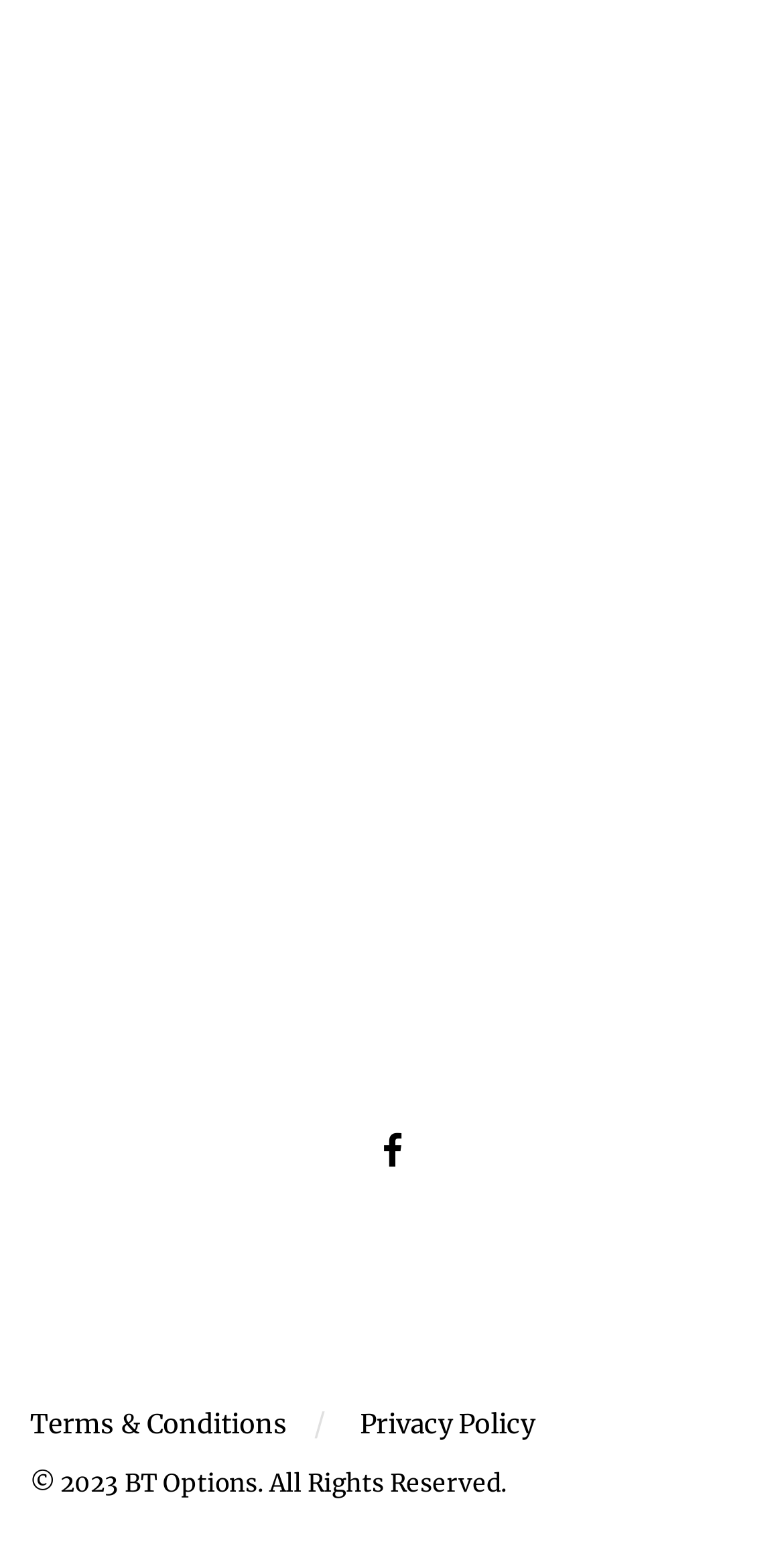Determine the bounding box coordinates in the format (top-left x, top-left y, bottom-right x, bottom-right y). Ensure all values are floating point numbers between 0 and 1. Identify the bounding box of the UI element described by: Privacy Policy

[0.459, 0.902, 0.682, 0.924]